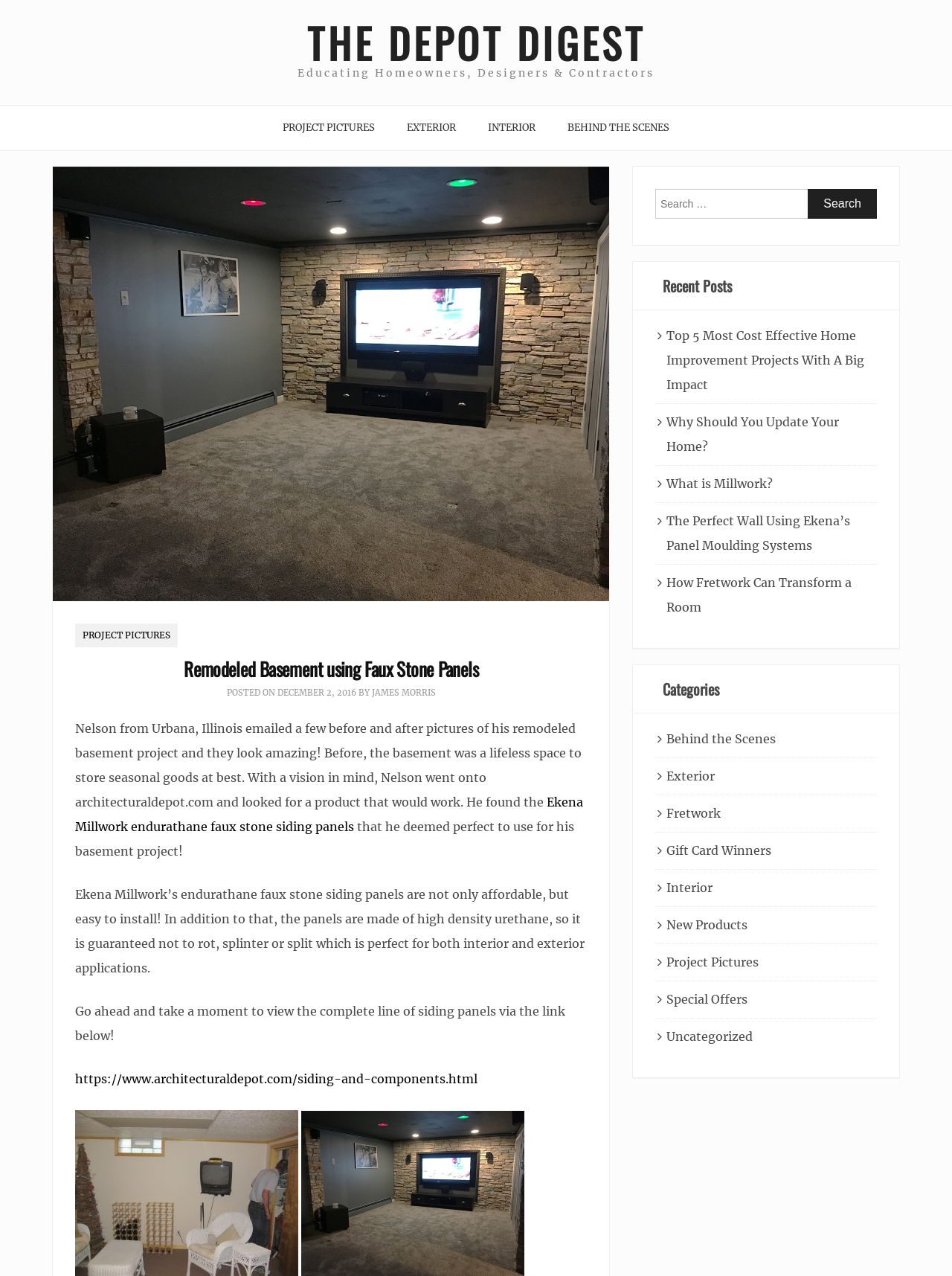Identify the coordinates of the bounding box for the element described below: "parent_node: Search for: value="Search"". Return the coordinates as four float numbers between 0 and 1: [left, top, right, bottom].

[0.849, 0.148, 0.921, 0.171]